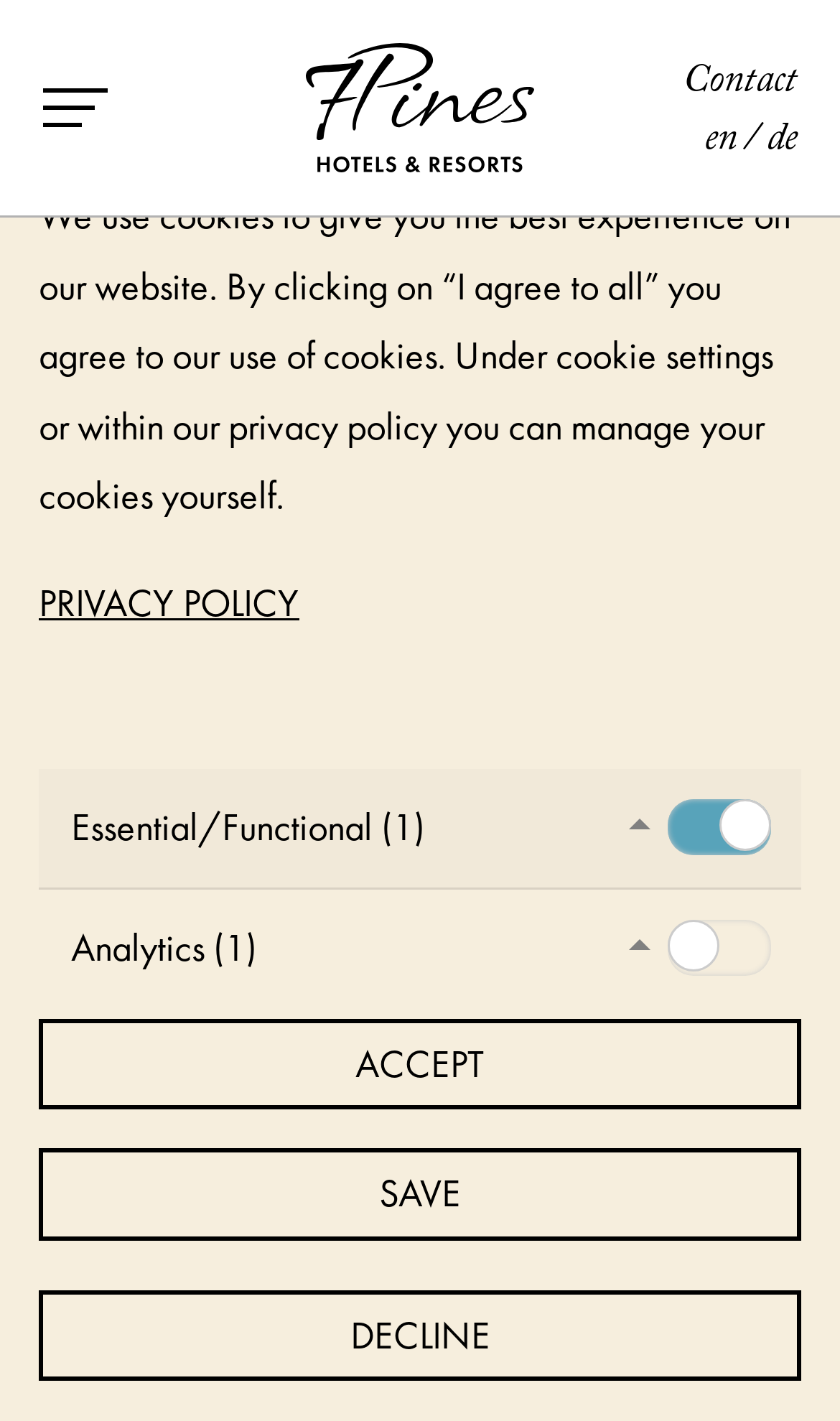How many buttons are there in the cookie settings section? Please answer the question using a single word or phrase based on the image.

3